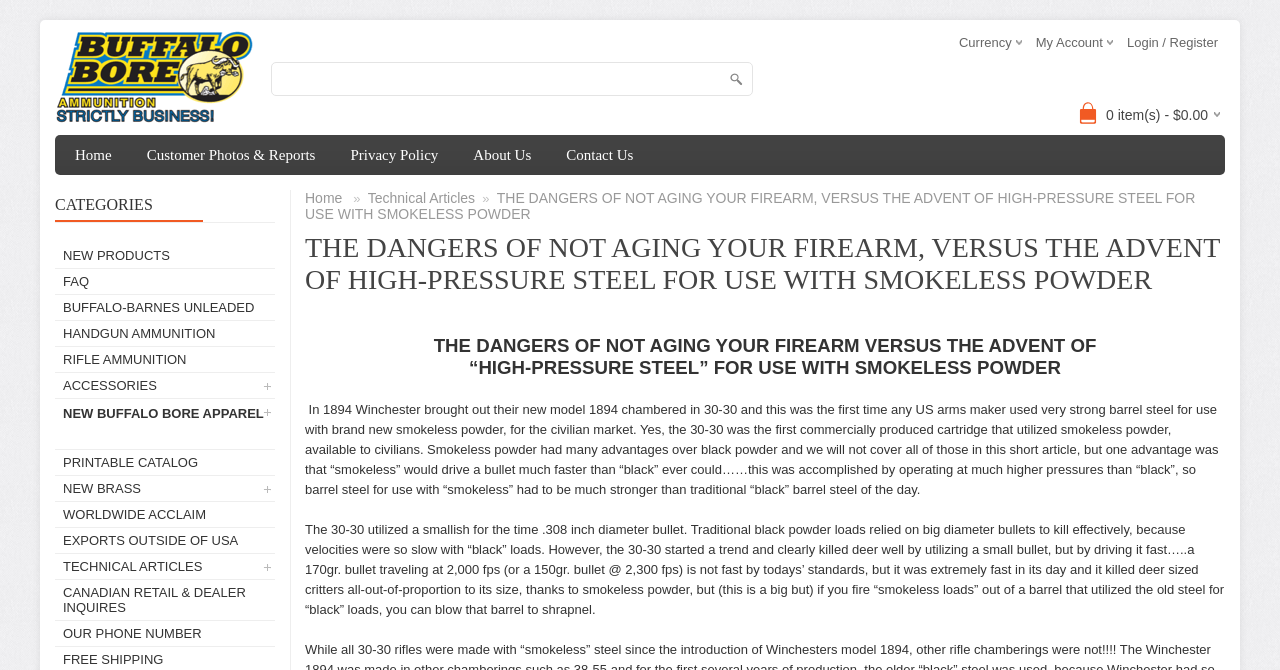Determine the bounding box coordinates for the area you should click to complete the following instruction: "Click on Login / Register".

[0.88, 0.045, 0.952, 0.082]